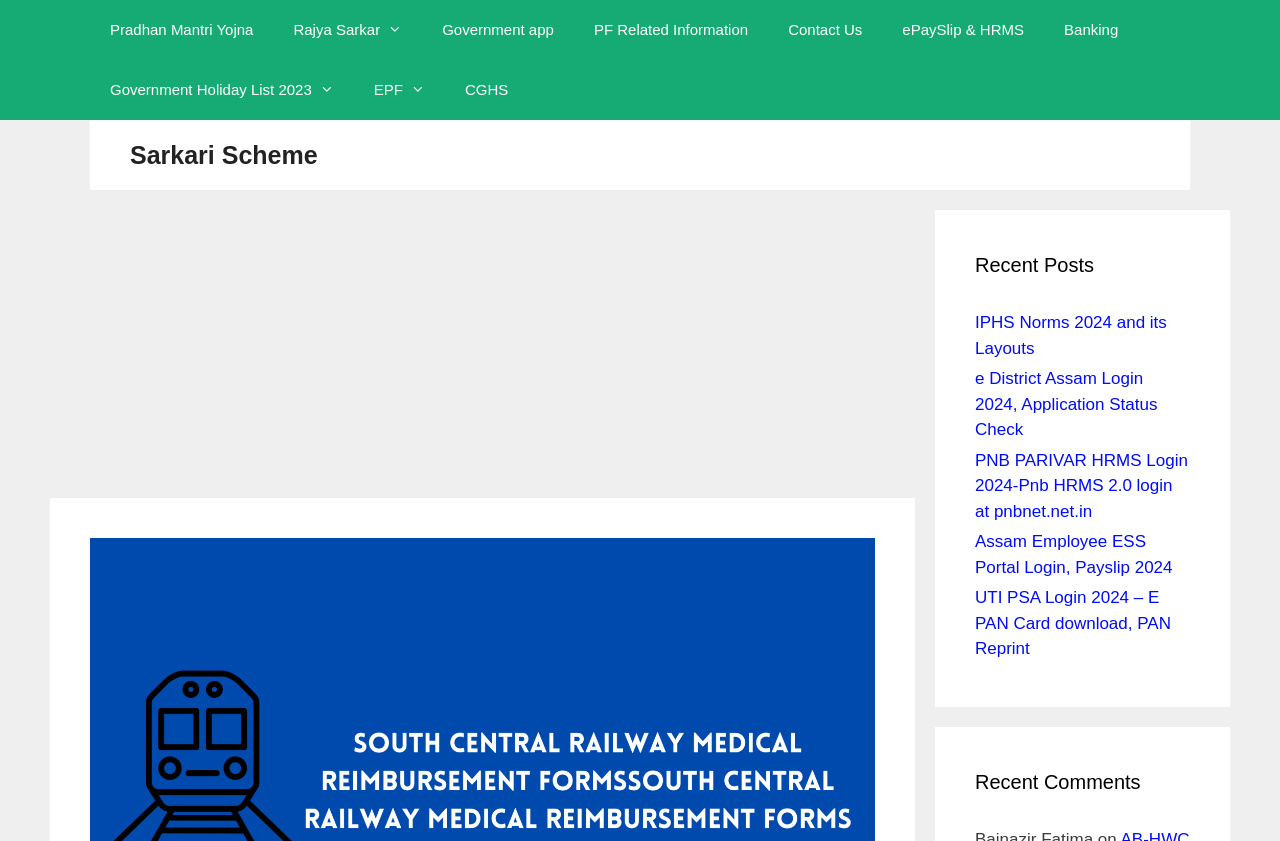What type of links are available in the navigation menu?
Provide a detailed and well-explained answer to the question.

The navigation menu contains links related to government schemes, such as Pradhan Mantri Yojna, Rajya Sarkar, Government app, and others, indicating that the webpage is focused on providing information and resources related to government initiatives.